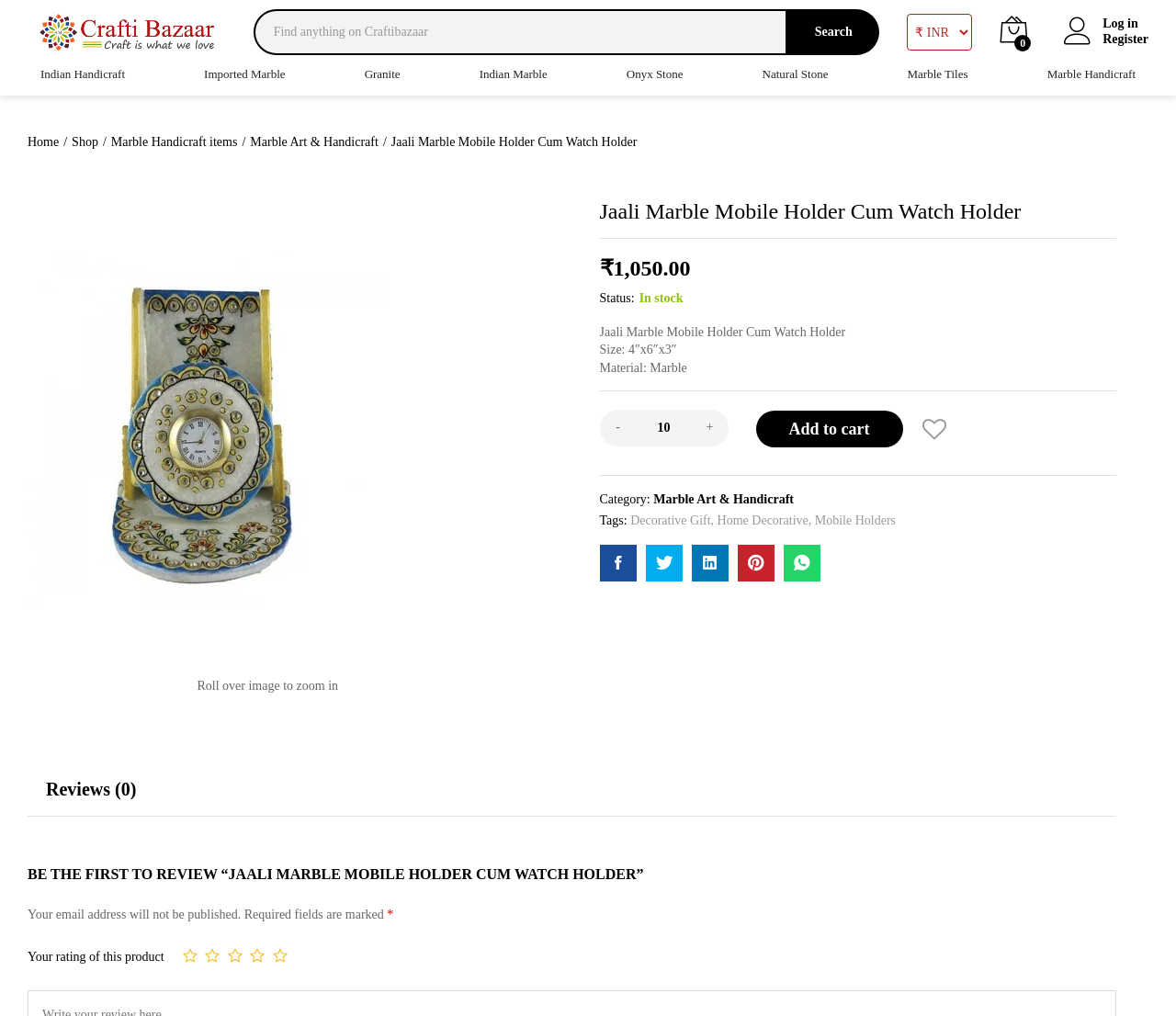How many reviews does the Jaali Marble Mobile Holder have?
Using the details from the image, give an elaborate explanation to answer the question.

The number of reviews for the Jaali Marble Mobile Holder can be found in the reviews tab, where it is listed as Reviews (0), indicating that there are no reviews for this product.